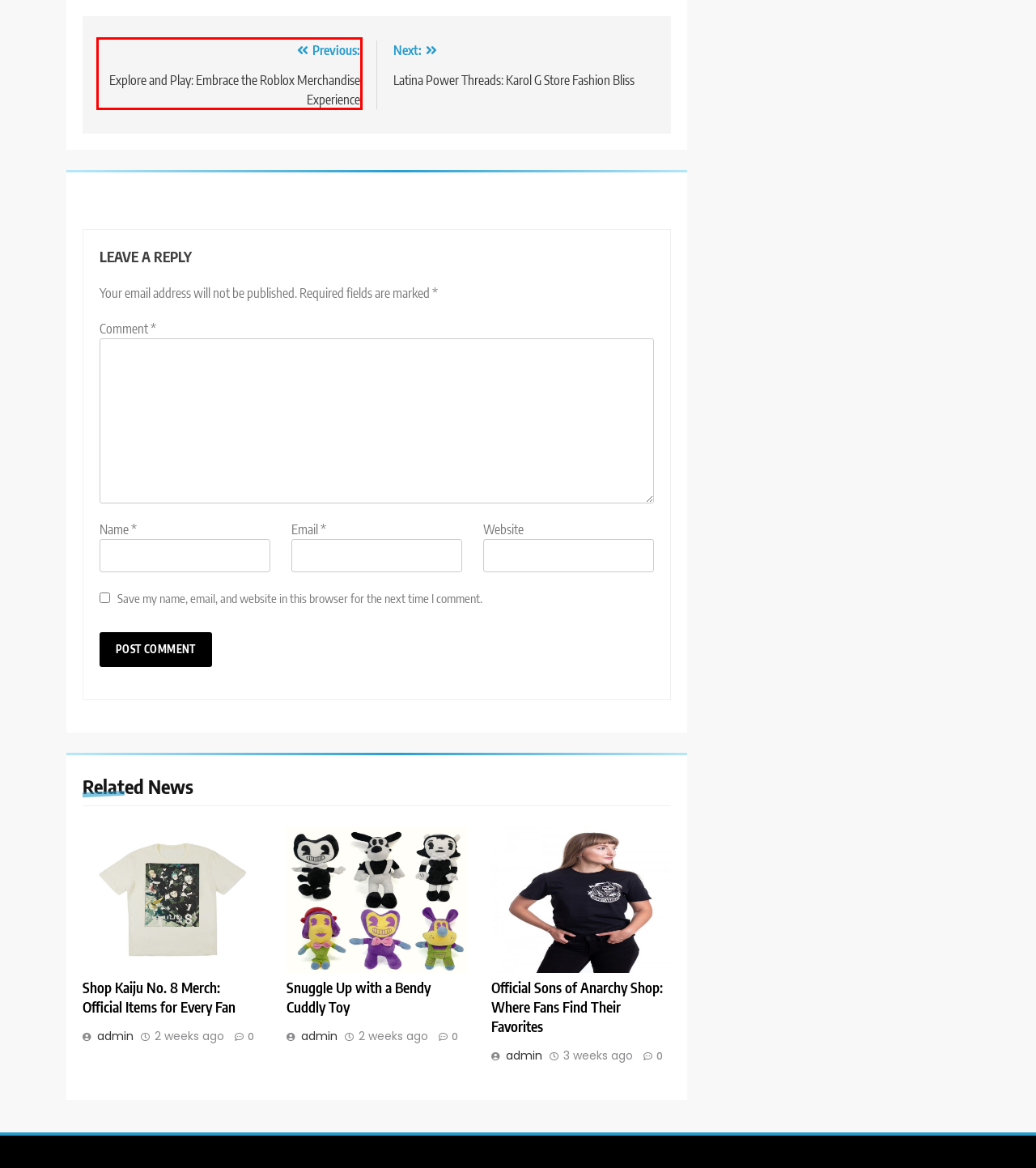Given a screenshot of a webpage with a red bounding box, please pick the webpage description that best fits the new webpage after clicking the element inside the bounding box. Here are the candidates:
A. Cialis Unleashed: Breaking Barriers in Erectile Dysfunction Treatment – Prima Lite Garcinia Review
B. Latina Power Threads: Karol G Store Fashion Bliss – Prima Lite Garcinia Review
C. Shopping – Prima Lite Garcinia Review
D. Explore and Play: Embrace the Roblox Merchandise Experience – Prima Lite Garcinia Review
E. Official Sons of Anarchy Shop: Where Fans Find Their Favorites – Prima Lite Garcinia Review
F. Snuggle Up with a Bendy Cuddly Toy – Prima Lite Garcinia Review
G. Smooth Sailing Navigating 91 Club Login – Prima Lite Garcinia Review
H. Shop Kaiju No. 8 Merch: Official Items for Every Fan – Prima Lite Garcinia Review

D